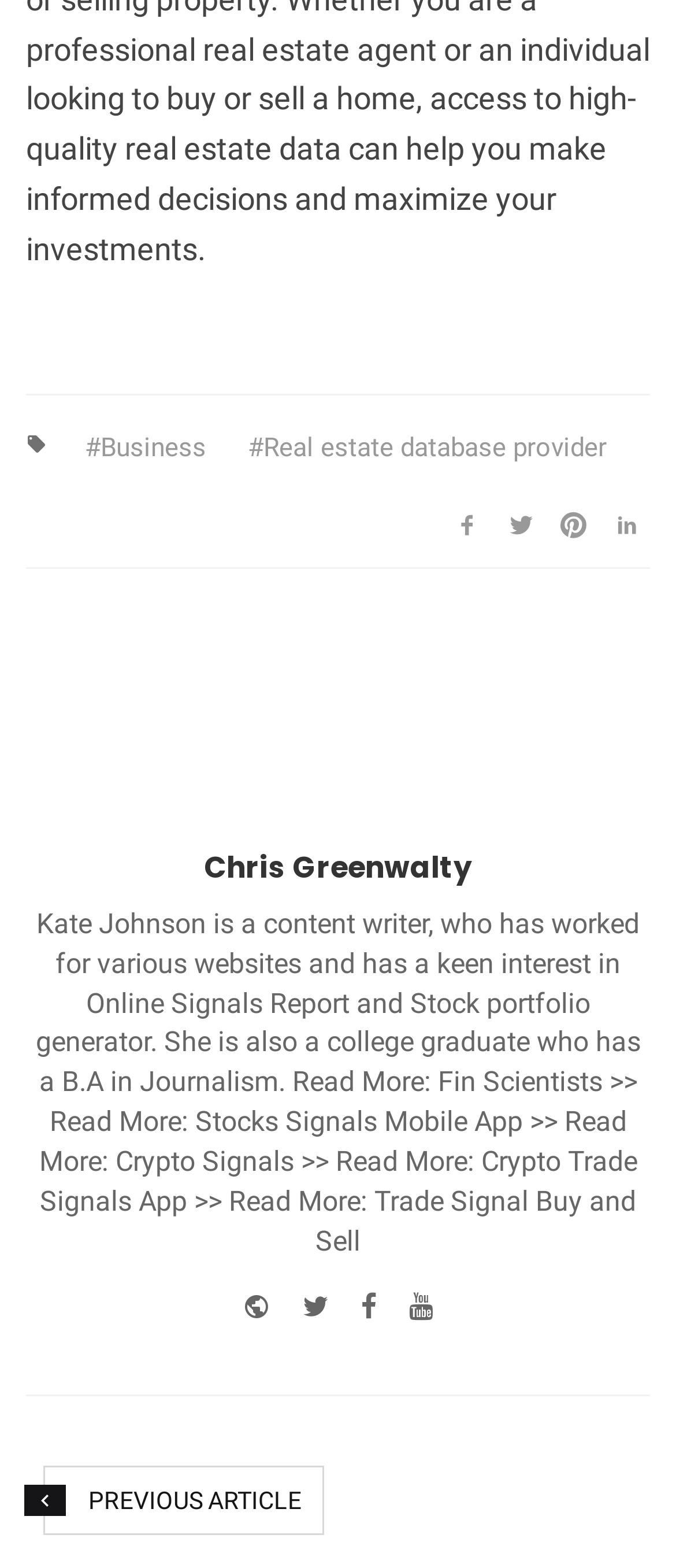How many links are related to signals?
Carefully analyze the image and provide a thorough answer to the question.

I searched for links related to signals and found 'Online Signals Report', 'Stock Signals Mobile App', 'Crypto Signals', and 'Trade Signal Buy and Sell', totaling 4 links.